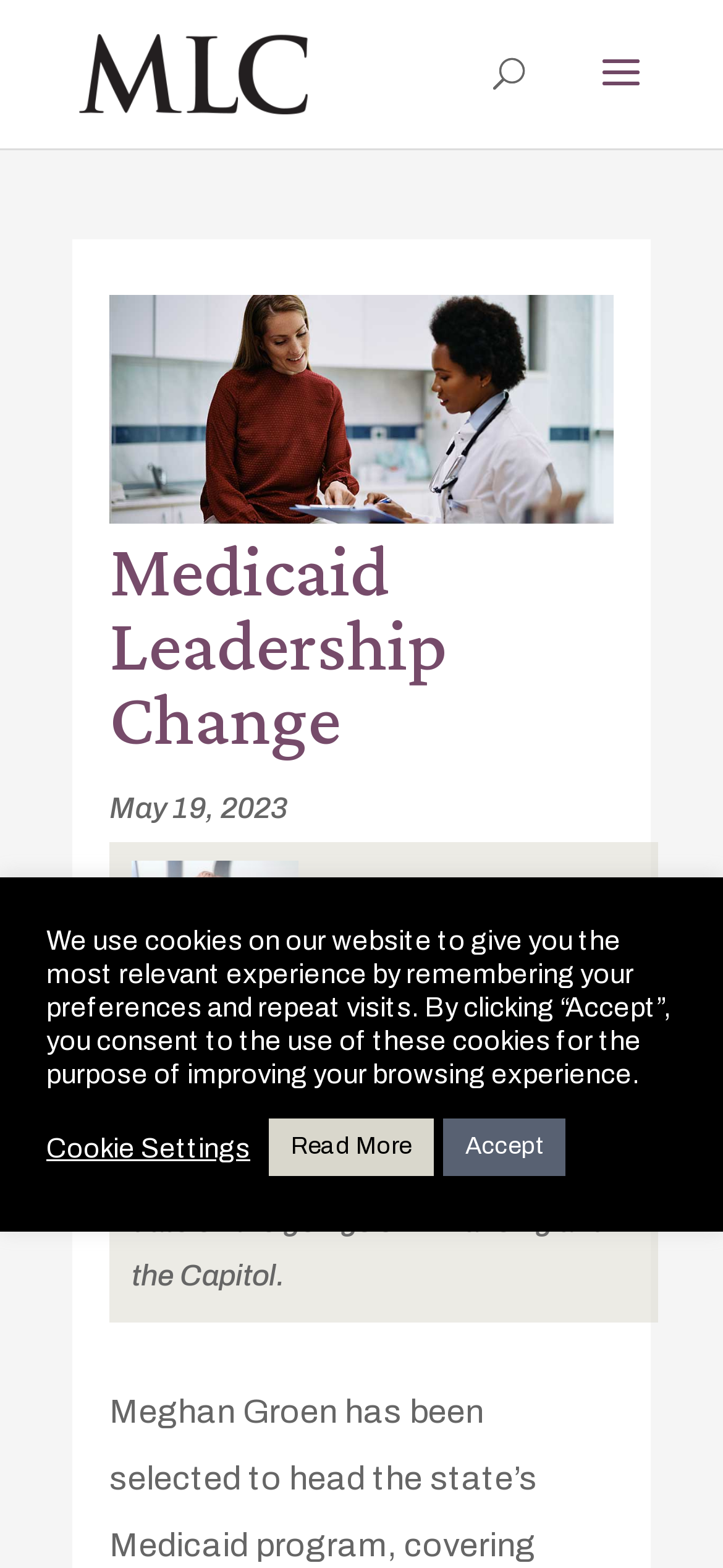Give a detailed overview of the webpage's appearance and contents.

The webpage is about a leadership change in the Medicaid program, specifically the selection of Meghan Groen to head the state's Medicaid program. At the top left of the page, there is a link to "Michigan Legislative Consultants" accompanied by an image with the same name. 

Below this, there is a search bar that spans almost half of the page width. 

On the left side of the page, there is a large image of a doctor, which takes up about half of the page height. Above the image, there is a heading that reads "Medicaid Leadership Change". 

To the right of the image, there is a series of headings, including the date "May 19, 2023", followed by three empty headings, and then a heading that reads "by Liz Gullett", which is also a link. Below this, there is a paragraph of text that describes Liz Gullett's role as Communications and Social Media Manager.

At the bottom of the page, there is a notification about the use of cookies on the website, with options to "Accept" or visit "Cookie Settings". There is also a "Read More" link nearby.